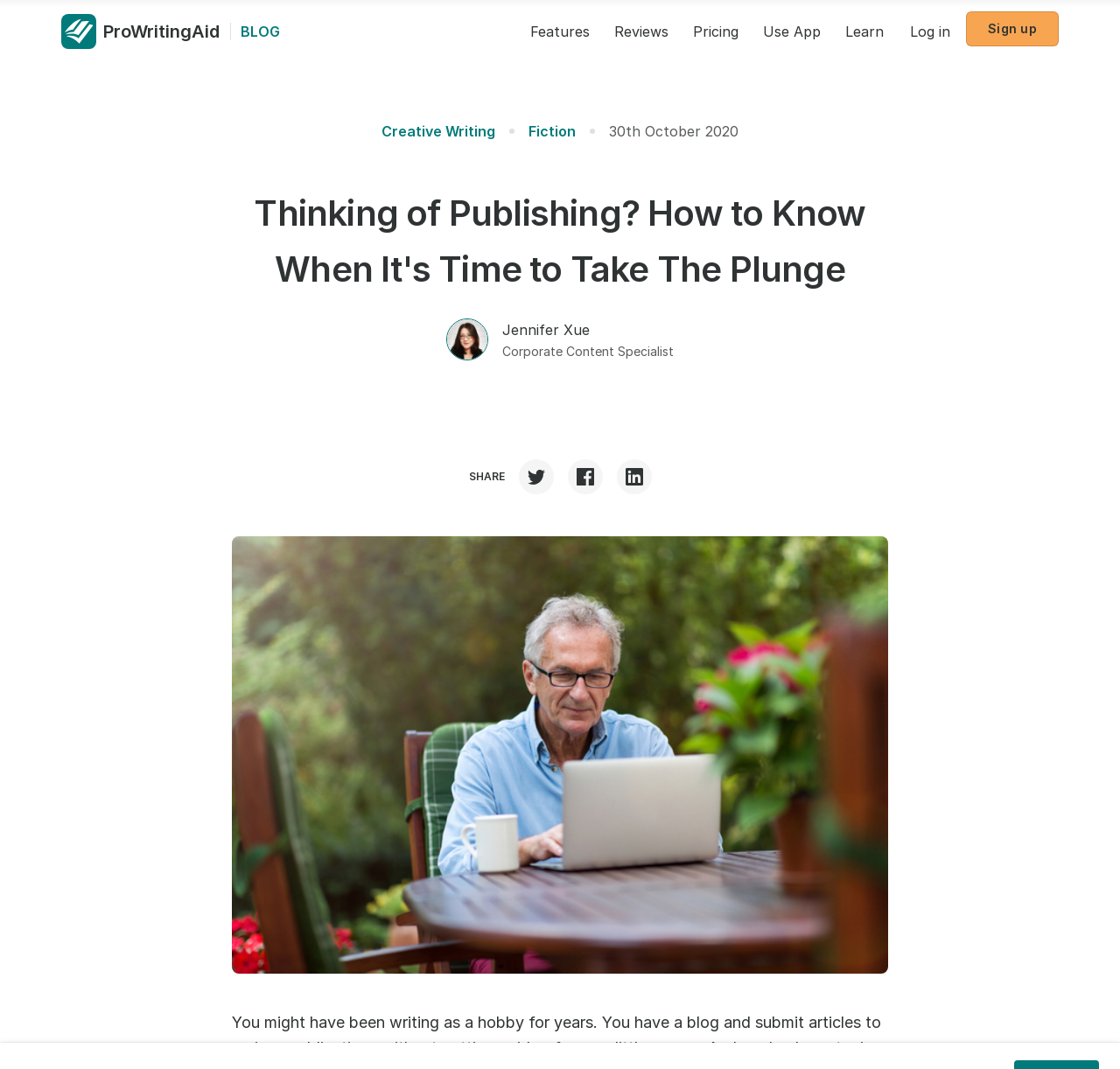What is the date of the article?
Please provide a single word or phrase as the answer based on the screenshot.

30th October 2020